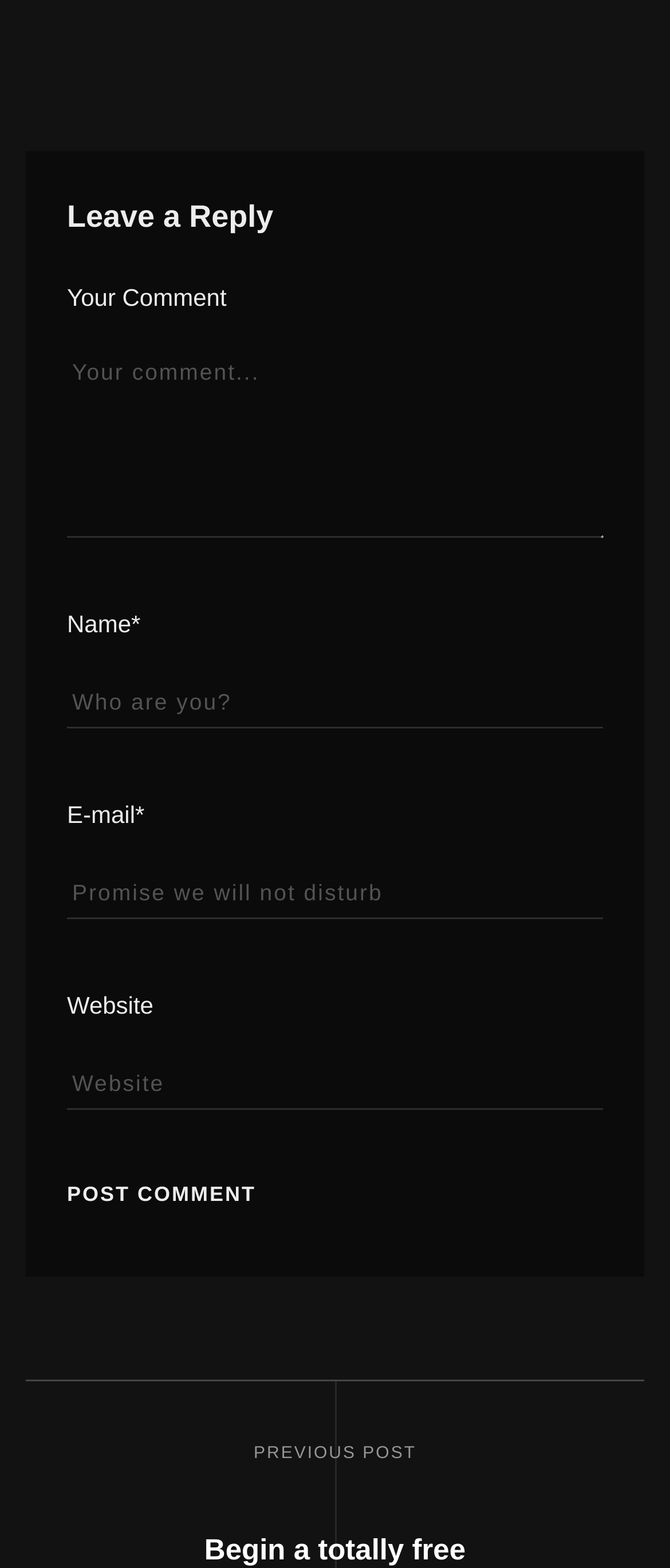What is the purpose of the 'Name*' field?
Please give a detailed and thorough answer to the question, covering all relevant points.

The 'Name*' field is required and is likely used to identify the person posting the comment. This field is commonly used in comment forms to allow users to provide their name or alias when posting a comment.